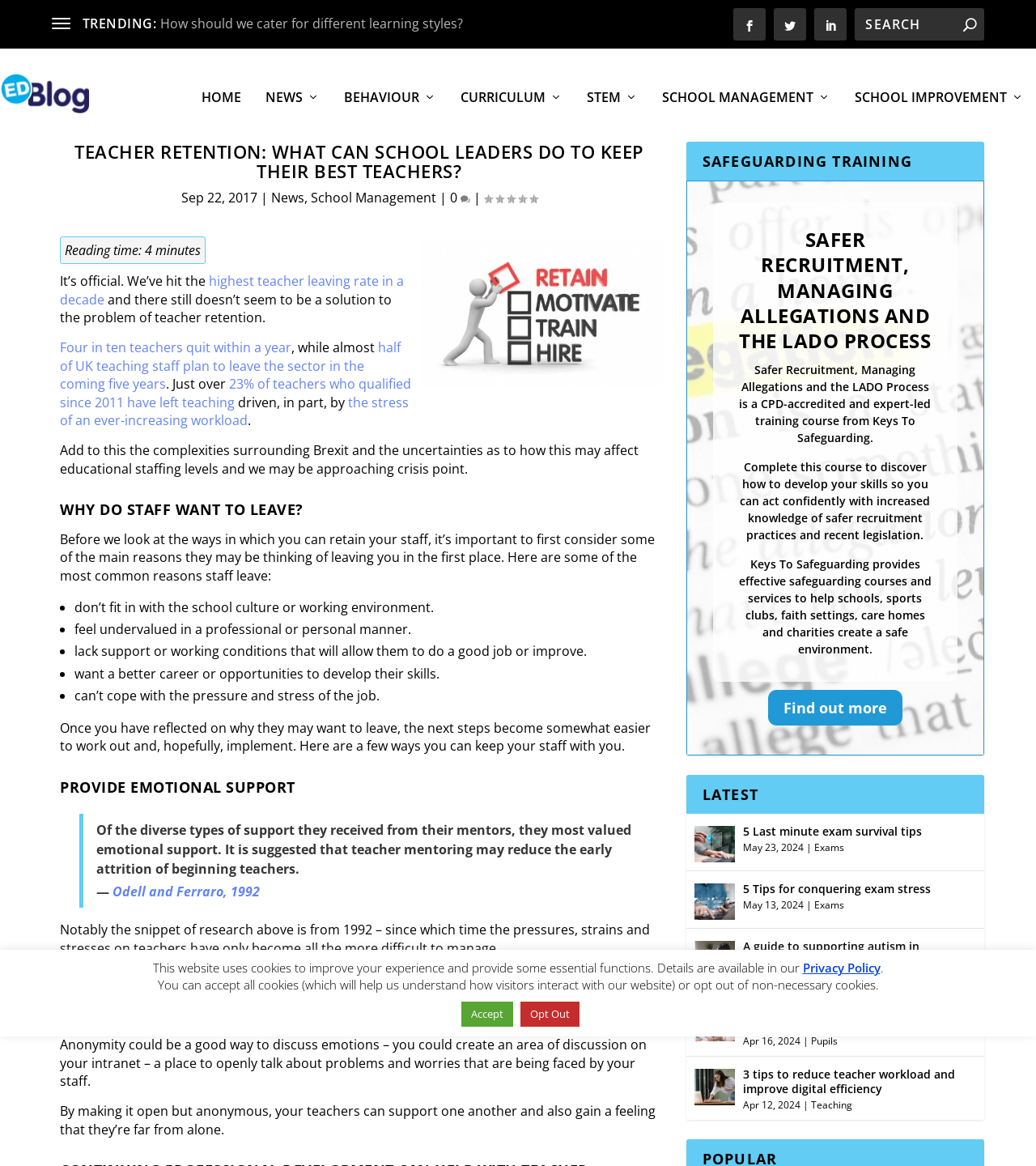Generate a comprehensive description of the webpage.

This webpage is about teacher retention and provides guidance for school leaders on how to keep their best teachers. At the top, there is a navigation menu with links to "HOME", "NEWS", "BEHAVIOUR", "CURRICULUM", "STEM", "SCHOOL MANAGEMENT", and "SCHOOL IMPROVEMENT". Below the navigation menu, there is a heading that reads "TEACHER RETENTION: WHAT CAN SCHOOL LEADERS DO TO KEEP THEIR BEST TEACHERS?" followed by a brief introduction to the topic.

On the left side of the page, there is a sidebar with a search box and several links to trending topics. Above the sidebar, there is a logo and a link to "EDBlog". The main content of the page is divided into several sections, each with a heading. The first section discusses the problem of teacher retention, citing statistics and reasons why teachers leave the profession.

The next section, "WHY DO STAFF WANT TO LEAVE?", lists some common reasons why teachers consider leaving their jobs, including not fitting in with the school culture, feeling undervalued, and wanting better career opportunities. The following section provides guidance on how school leaders can retain their staff, including providing emotional support, creating a safe and supportive work environment, and offering opportunities for professional development.

There is also a section on safeguarding training, which promotes a CPD-accredited training course on safer recruitment practices and recent legislation. At the bottom of the page, there is a section titled "LATEST" with a link to a recent article on exam survival tips.

Throughout the page, there are several images, including a logo, icons, and a picture related to teacher retention. The layout is clean and easy to navigate, with clear headings and concise text.